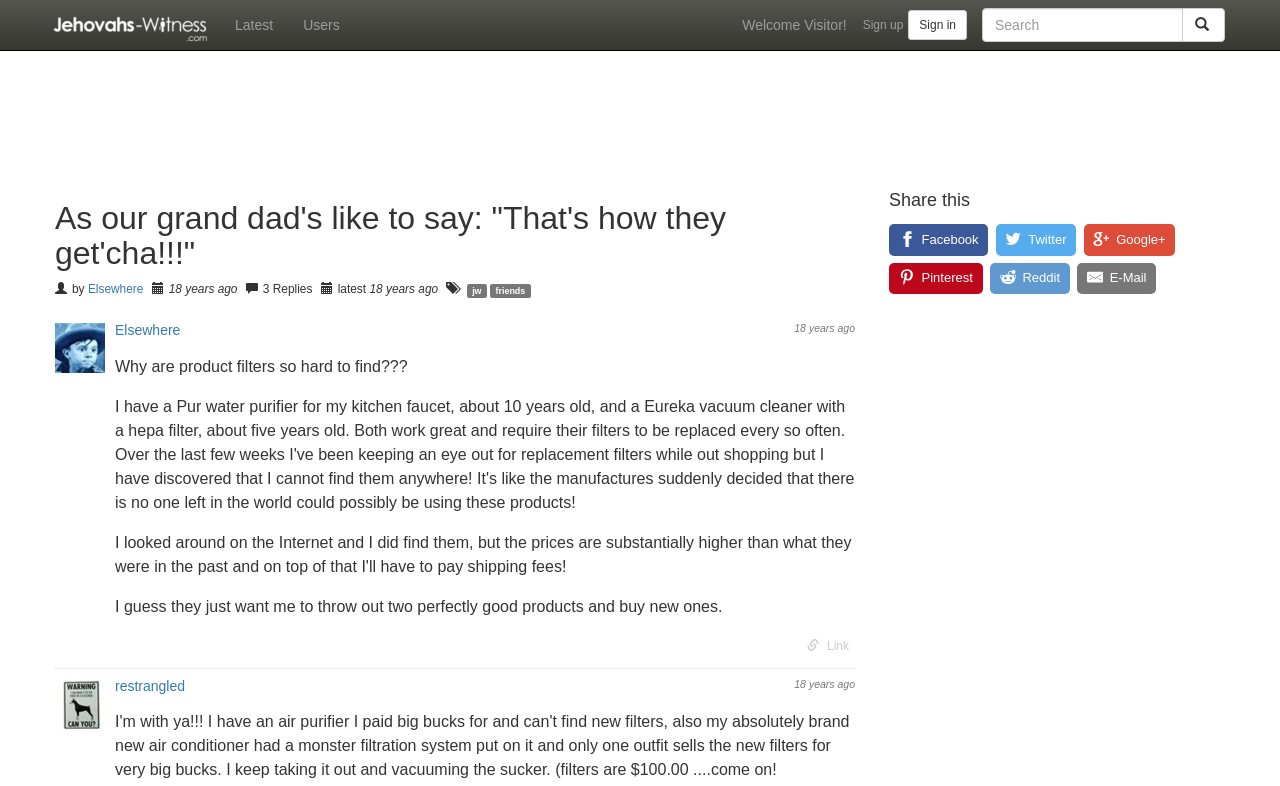Please determine the bounding box coordinates of the clickable area required to carry out the following instruction: "Share this on Facebook". The coordinates must be four float numbers between 0 and 1, represented as [left, top, right, bottom].

[0.695, 0.285, 0.772, 0.326]